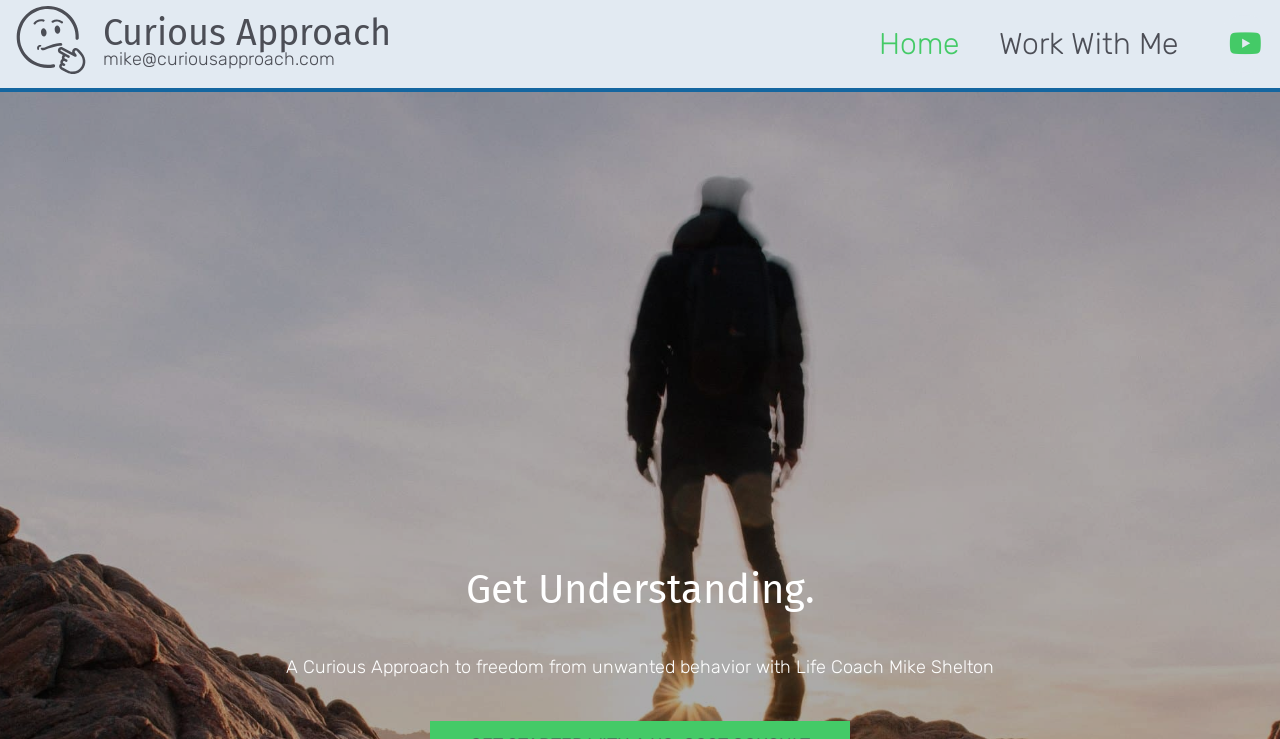Identify the webpage's primary heading and generate its text.

Mike Shelton coaches men struggling with unwanted behavior and supports the discovery of the behavior being a road map to recovery.